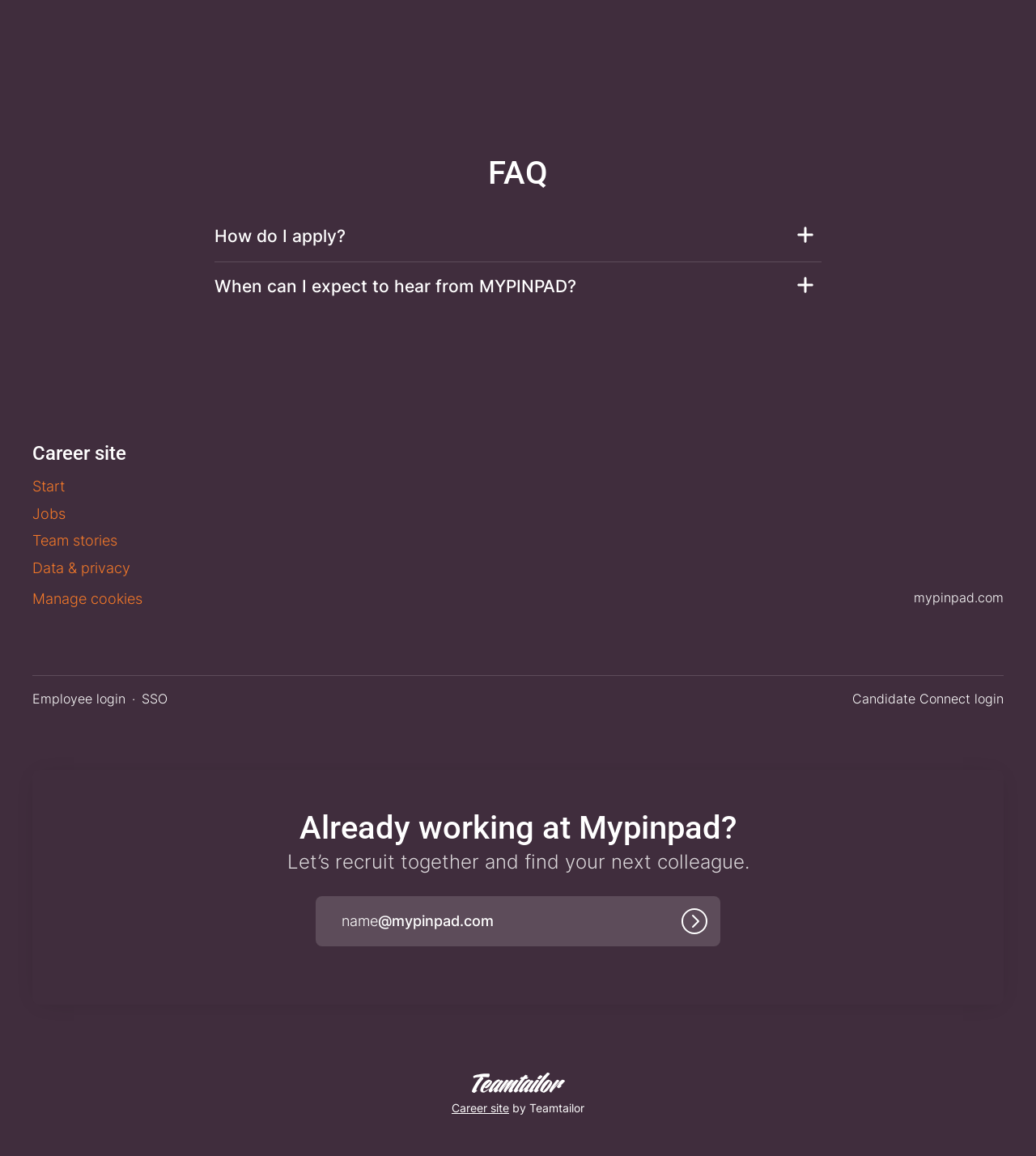Please locate the bounding box coordinates for the element that should be clicked to achieve the following instruction: "Click the 'Jobs' link". Ensure the coordinates are given as four float numbers between 0 and 1, i.e., [left, top, right, bottom].

[0.031, 0.434, 0.063, 0.454]